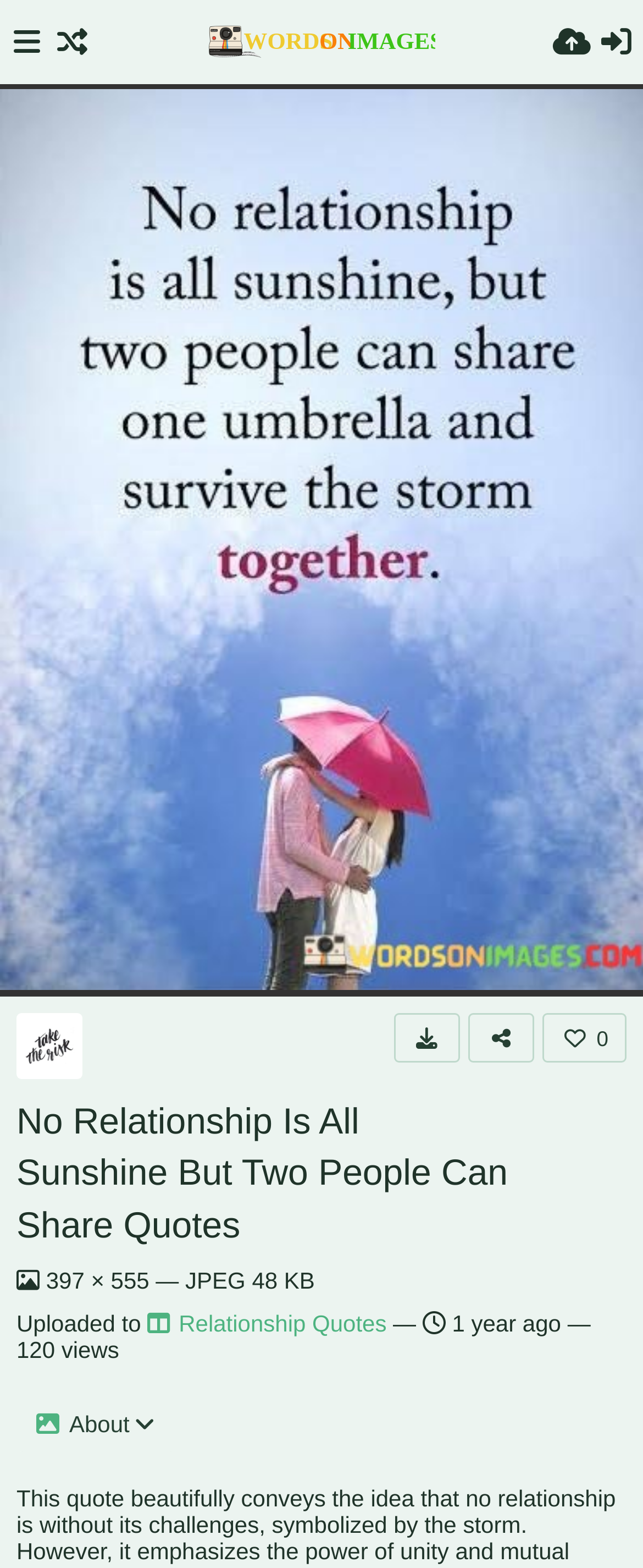Provide an in-depth caption for the contents of the webpage.

This webpage appears to be a quote sharing platform, with a focus on relationship quotes. At the top, there is a logo "Words On Images" with a link, accompanied by three social media icons on the right side. Below the logo, there is a large image with a quote that beautifully conveys the idea that no relationship is without its challenges, but emphasizes the power of unity and mutual support in weathering these difficulties. The quote is quite lengthy and provides a detailed explanation of the importance of standing together in relationships.

On the right side of the quote image, there is a link to the admin page, accompanied by a small admin icon. Below the quote image, there are several links and icons, including a share button, a heading that repeats the title of the quote, and a link to the quote title. There is also some metadata about the image, including its size and upload date.

Further down, there are links to related categories, such as "Relationship Quotes", and some information about the upload date and view count of the quote. At the very bottom, there is a link to an "About" page. Overall, the webpage is quite text-heavy, with a focus on sharing and exploring quotes related to relationships.